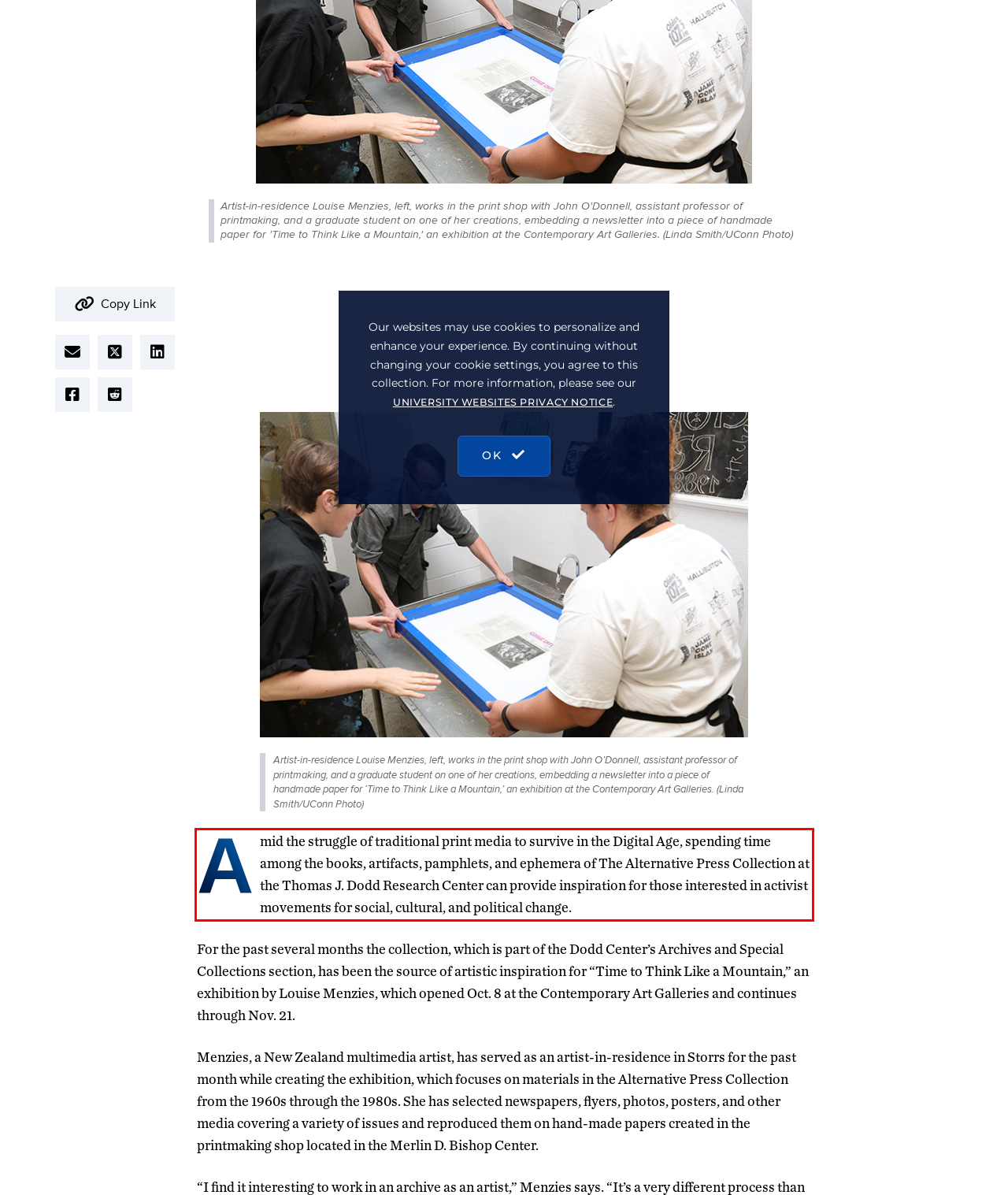Using the webpage screenshot, recognize and capture the text within the red bounding box.

Amid the struggle of traditional print media to survive in the Digital Age, spending time among the books, artifacts, pamphlets, and ephemera of The Alternative Press Collection at the Thomas J. Dodd Research Center can provide inspiration for those interested in activist movements for social, cultural, and political change.